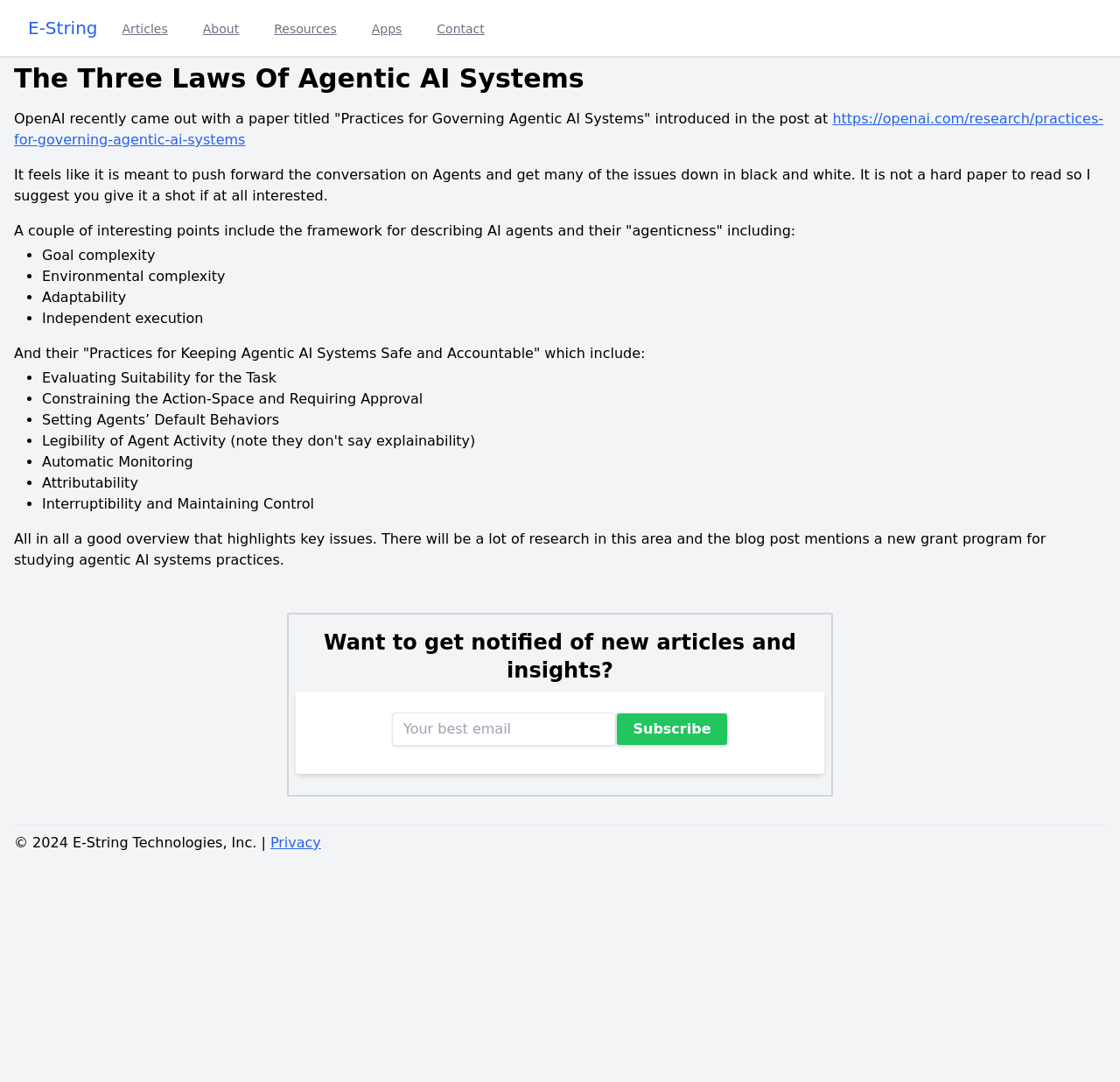Could you highlight the region that needs to be clicked to execute the instruction: "Read the article about 'Practices for Governing Agentic AI Systems'"?

[0.012, 0.102, 0.985, 0.137]